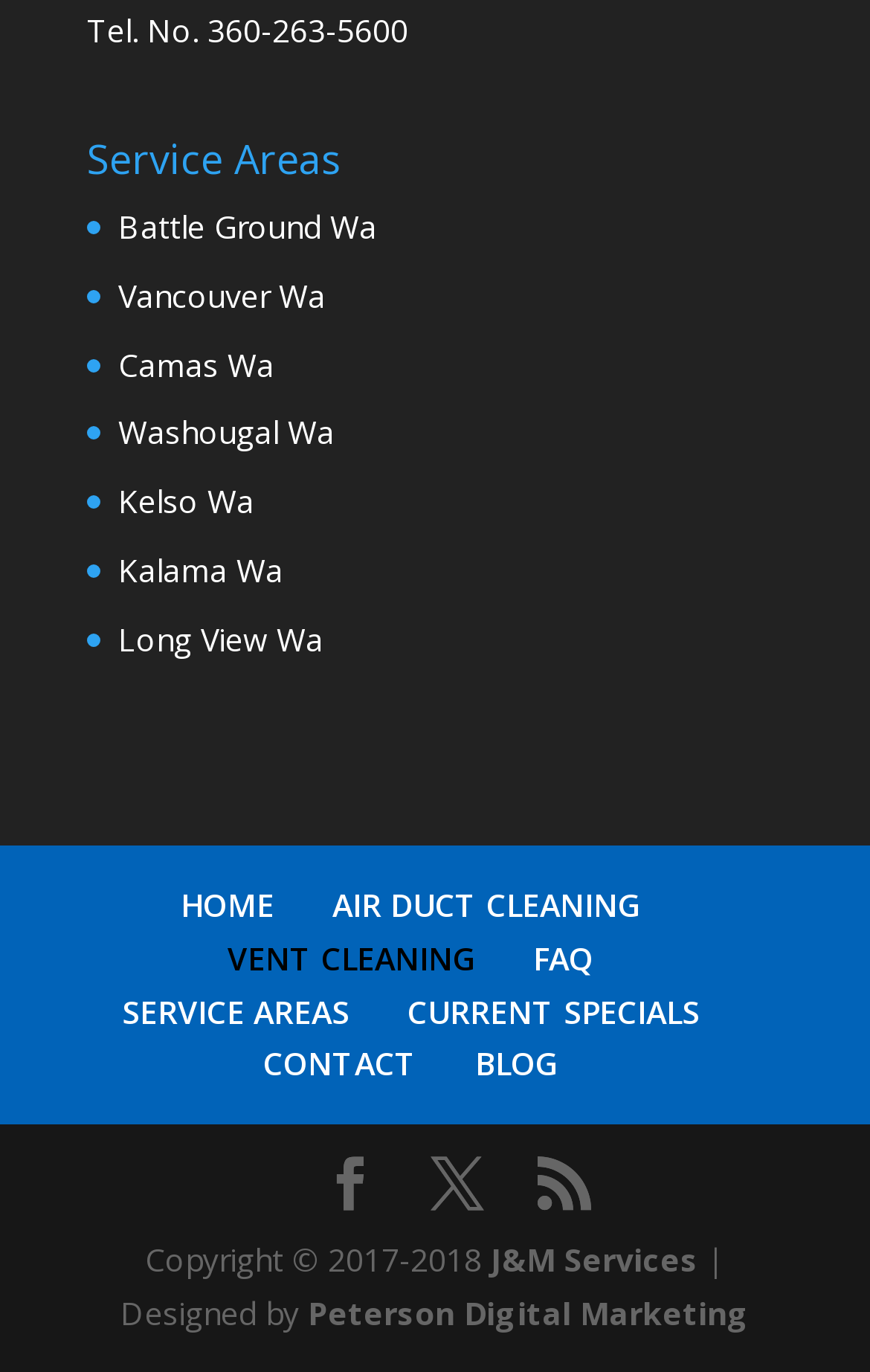Please find the bounding box coordinates of the section that needs to be clicked to achieve this instruction: "Visit the Battle Ground Wa service area".

[0.136, 0.15, 0.433, 0.181]